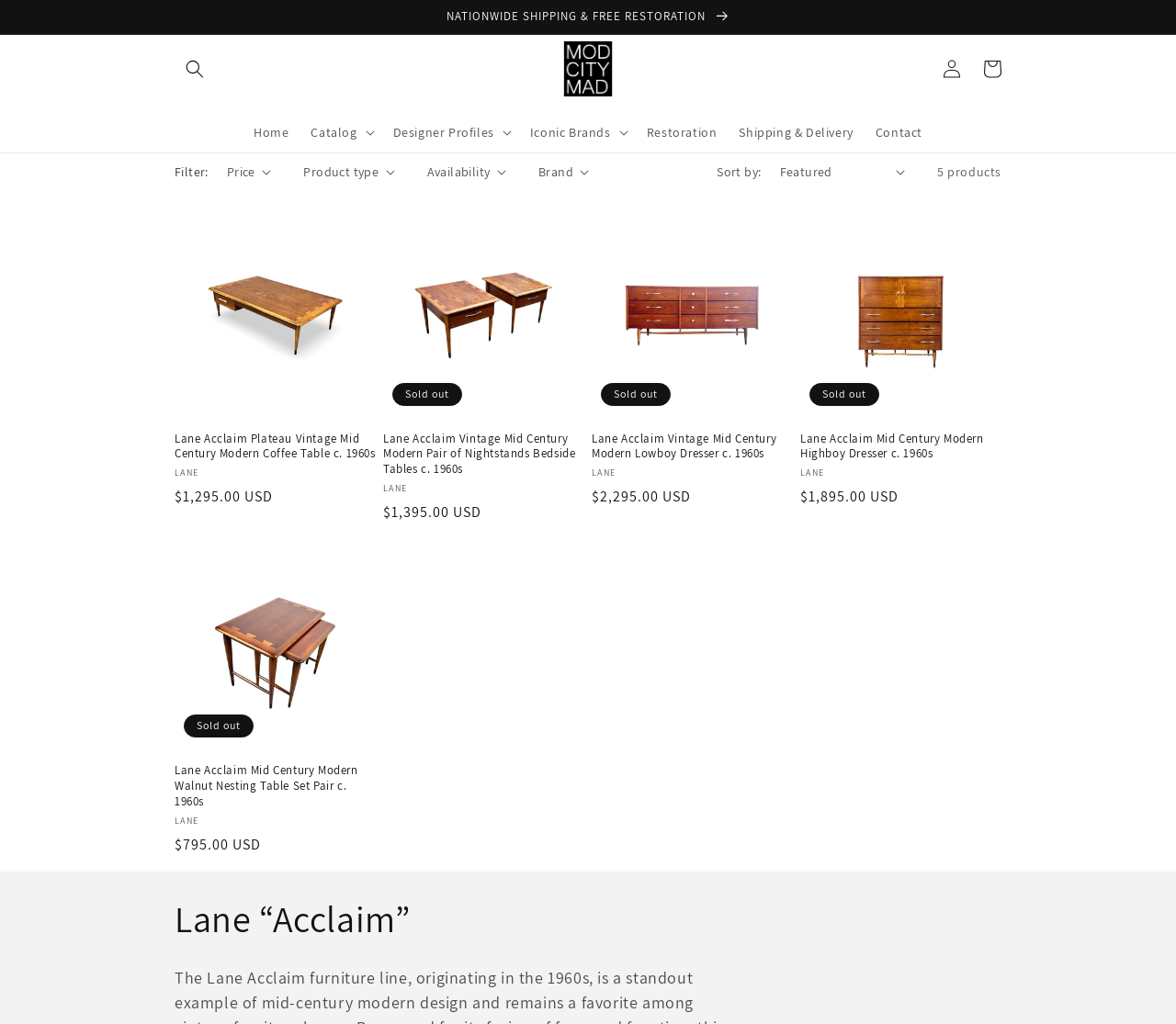What is the price range of the products?
Utilize the information in the image to give a detailed answer to the question.

I looked at the prices listed for each product and found the lowest price to be $795.00 and the highest price to be $2,295.00.